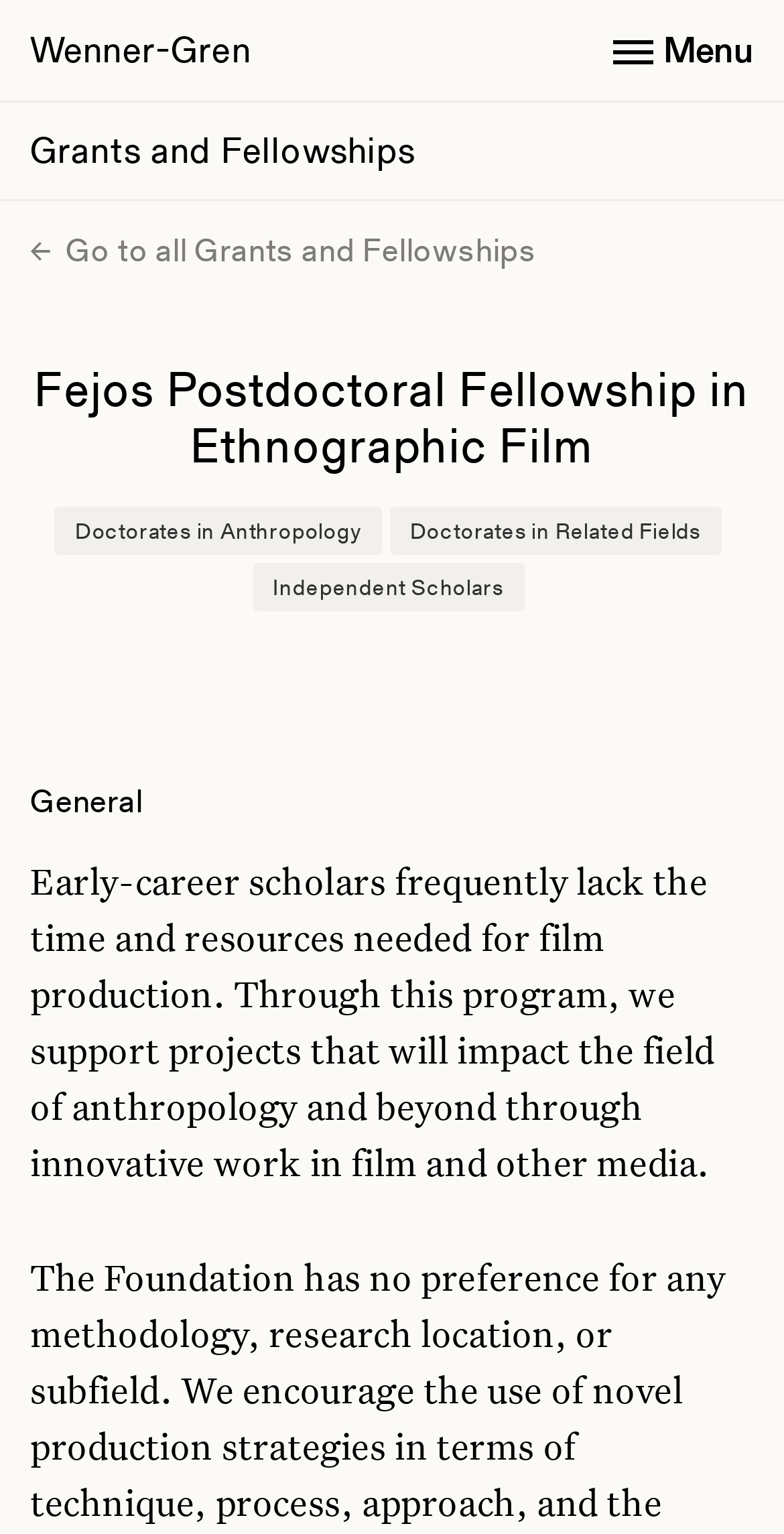What is the organization behind the fellowship?
Look at the image and answer with only one word or phrase.

Wenner-Gren Foundation